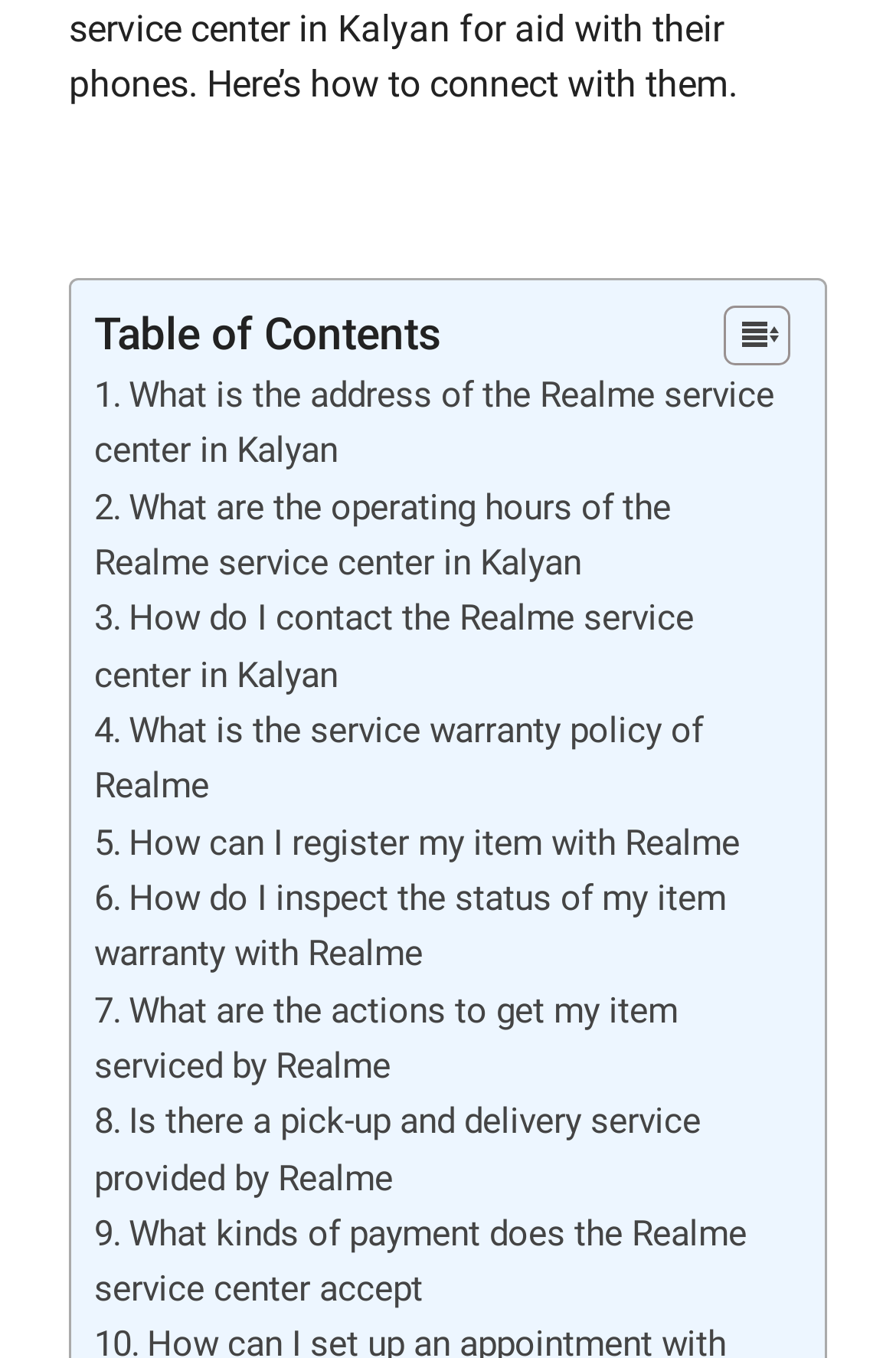Given the webpage screenshot and the description, determine the bounding box coordinates (top-left x, top-left y, bottom-right x, bottom-right y) that define the location of the UI element matching this description: aria-label="Table of Content"

[0.769, 0.224, 0.869, 0.271]